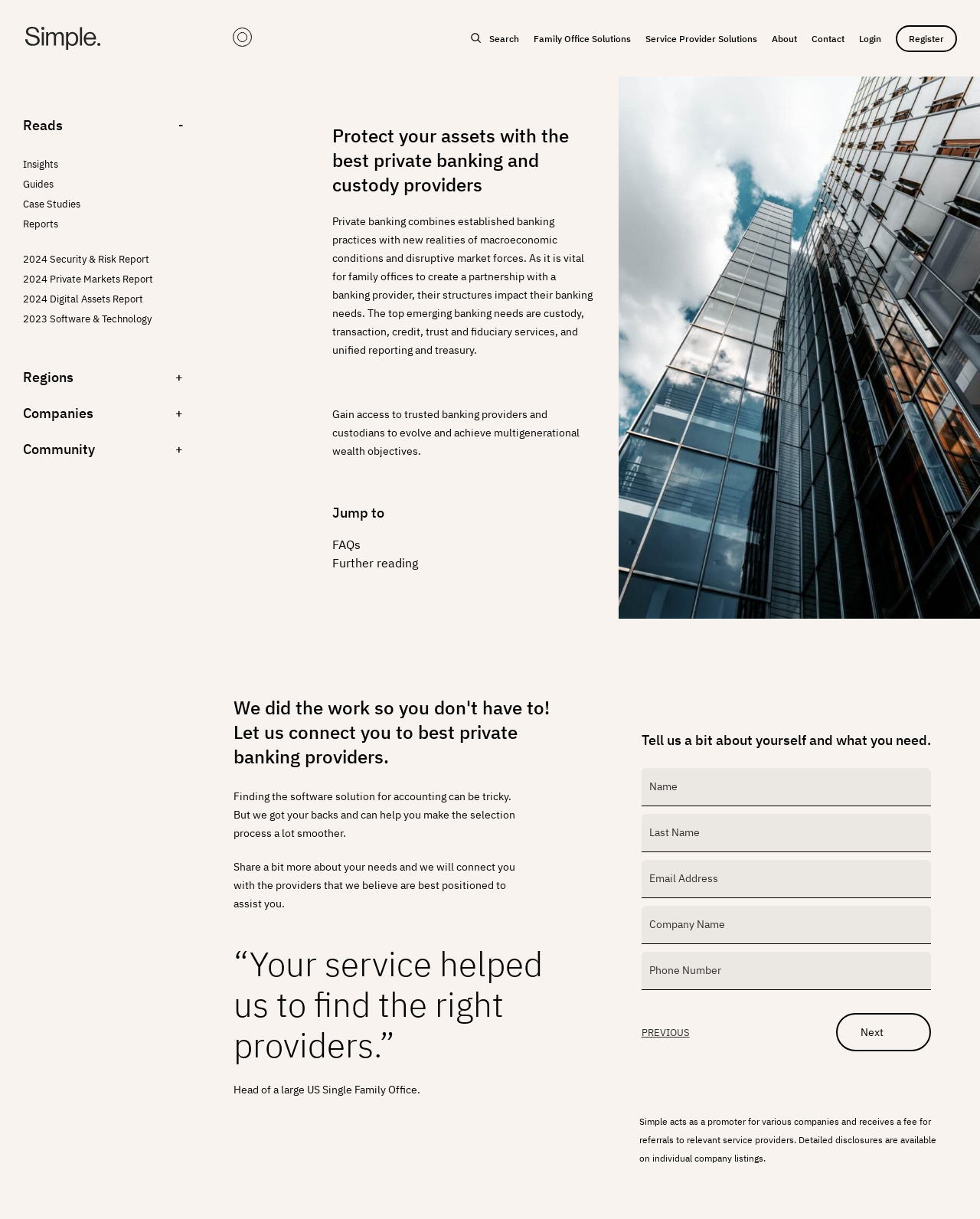Describe all the significant parts and information present on the webpage.

This webpage is focused on family office private banking and custody solutions. At the top left, there is a logo and a link to "Simple." On the top right, there are several links to different sections, including "Search," "Family Office Solutions," "Service Provider Solutions," "About," "Contact," "Login," and "Register."

Below the top navigation, there are several headings and links to various reports, including "2024 Security & Risk Report," "2024 Private Markets Report," and "2024 Digital Assets Report." There are also headings for "Regions," "Companies," and "Community."

The main content of the page is divided into several sections. The first section has a heading that reads "Protect your assets with the best private banking and custody providers." Below this, there is a block of text that explains the importance of private banking for family offices. This is followed by another block of text that encourages users to gain access to trusted banking providers and custodians.

The next section has a heading that reads "Jump to" and includes links to "FAQs" and "Further reading." Below this, there is an image related to family office private banking.

The following section has a heading that reads "We did the work so you don't have to! Let us connect you to best private banking providers." This is followed by two blocks of text that explain the benefits of using the service to find the right private banking providers. There is also a testimonial from the head of a large US single-family office.

The final section is a lead generation form that asks users to provide information about themselves and their needs. The form includes several text boxes, a combobox, and buttons to navigate through the form. There is also a label that discloses that Simple acts as a promoter for various companies and receives a fee for referrals to relevant service providers.